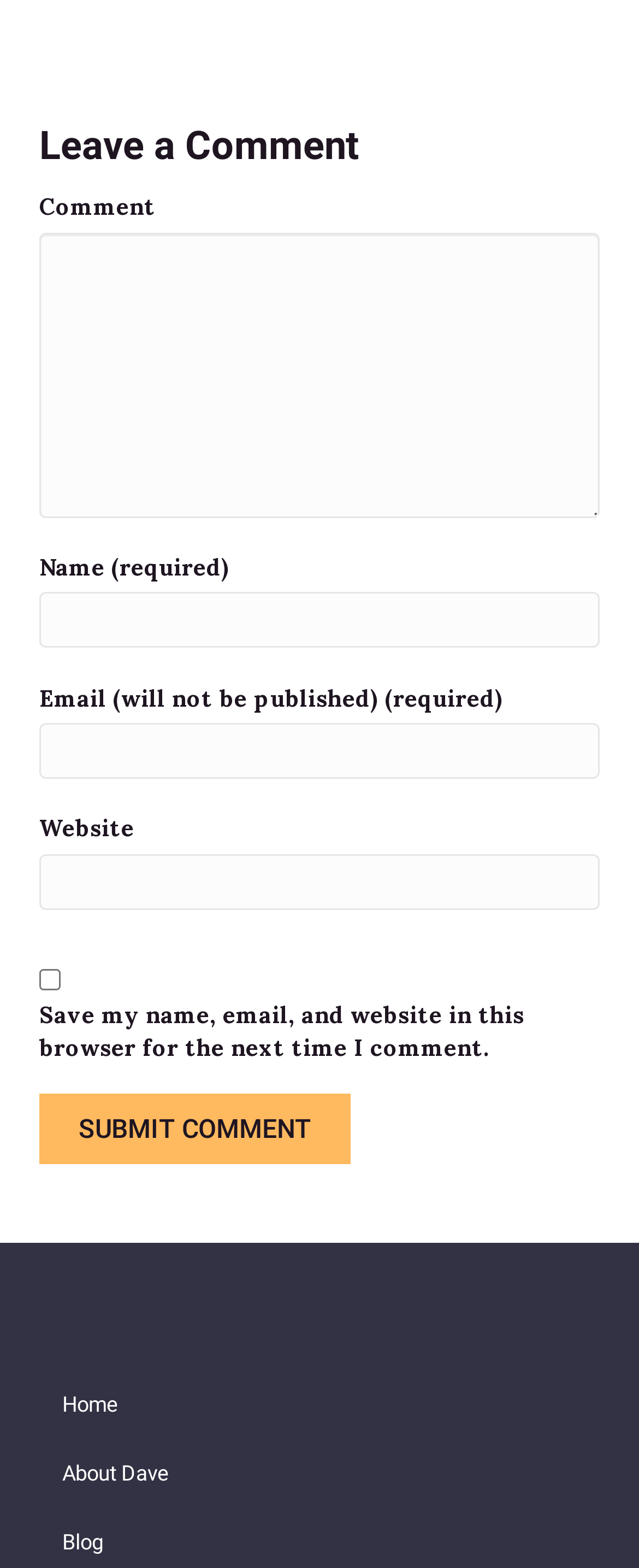What is the purpose of the textboxes?
Based on the image, give a concise answer in the form of a single word or short phrase.

To input comment information